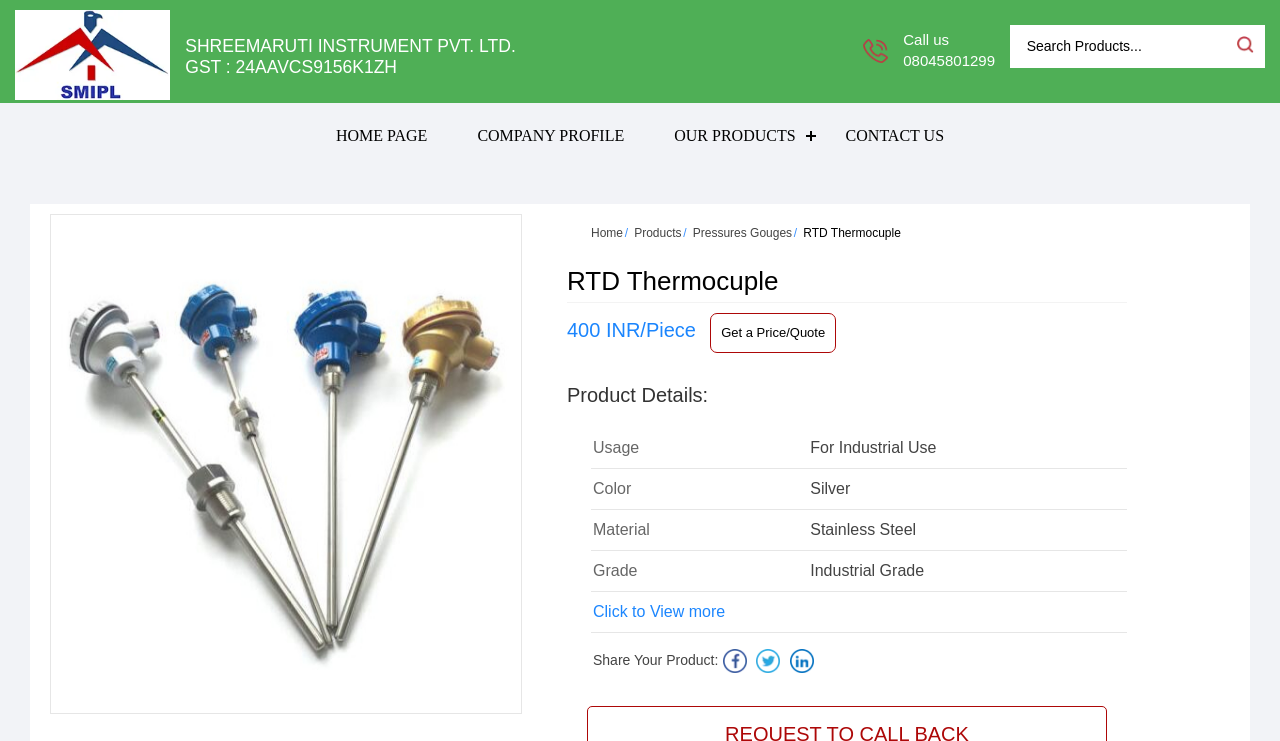Given the description "Company Profile", provide the bounding box coordinates of the corresponding UI element.

[0.353, 0.139, 0.507, 0.228]